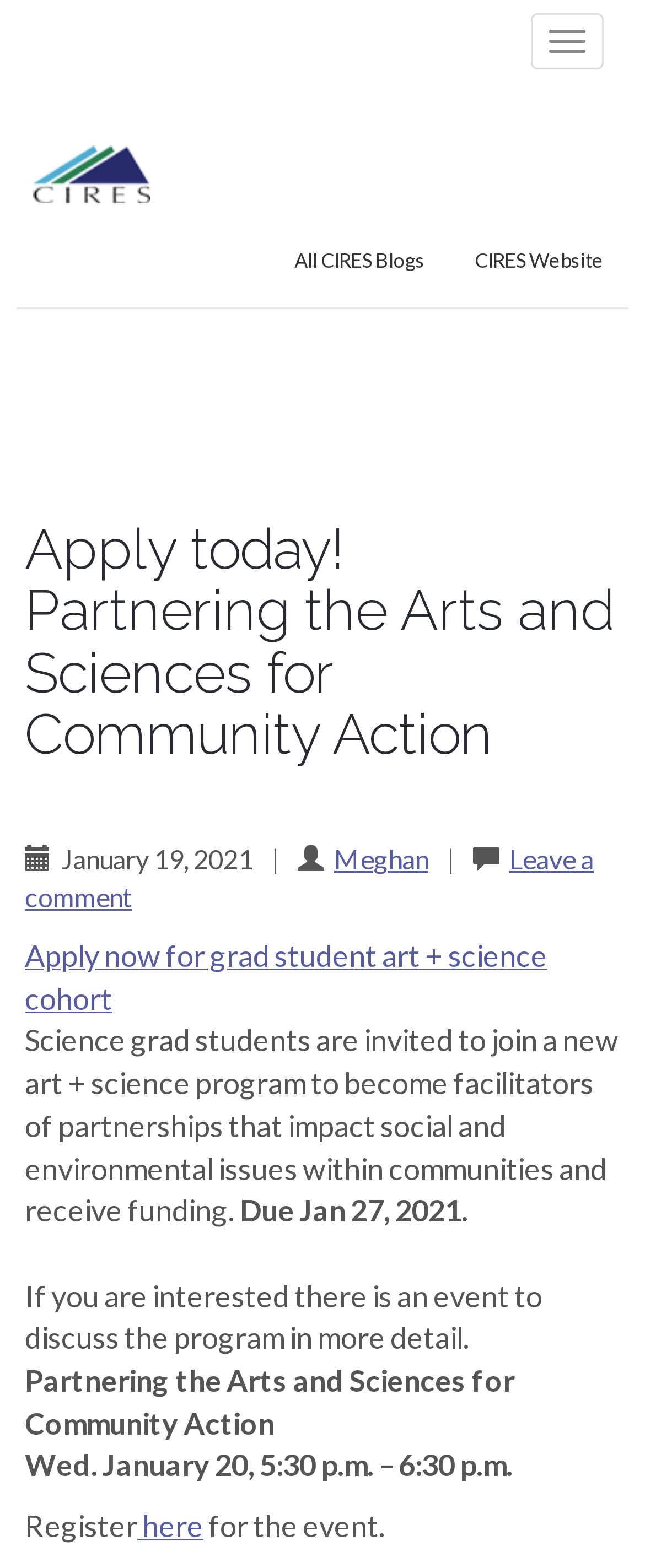Determine the bounding box coordinates of the region I should click to achieve the following instruction: "Click the CIRES CGA button". Ensure the bounding box coordinates are four float numbers between 0 and 1, i.e., [left, top, right, bottom].

[0.823, 0.008, 0.936, 0.044]